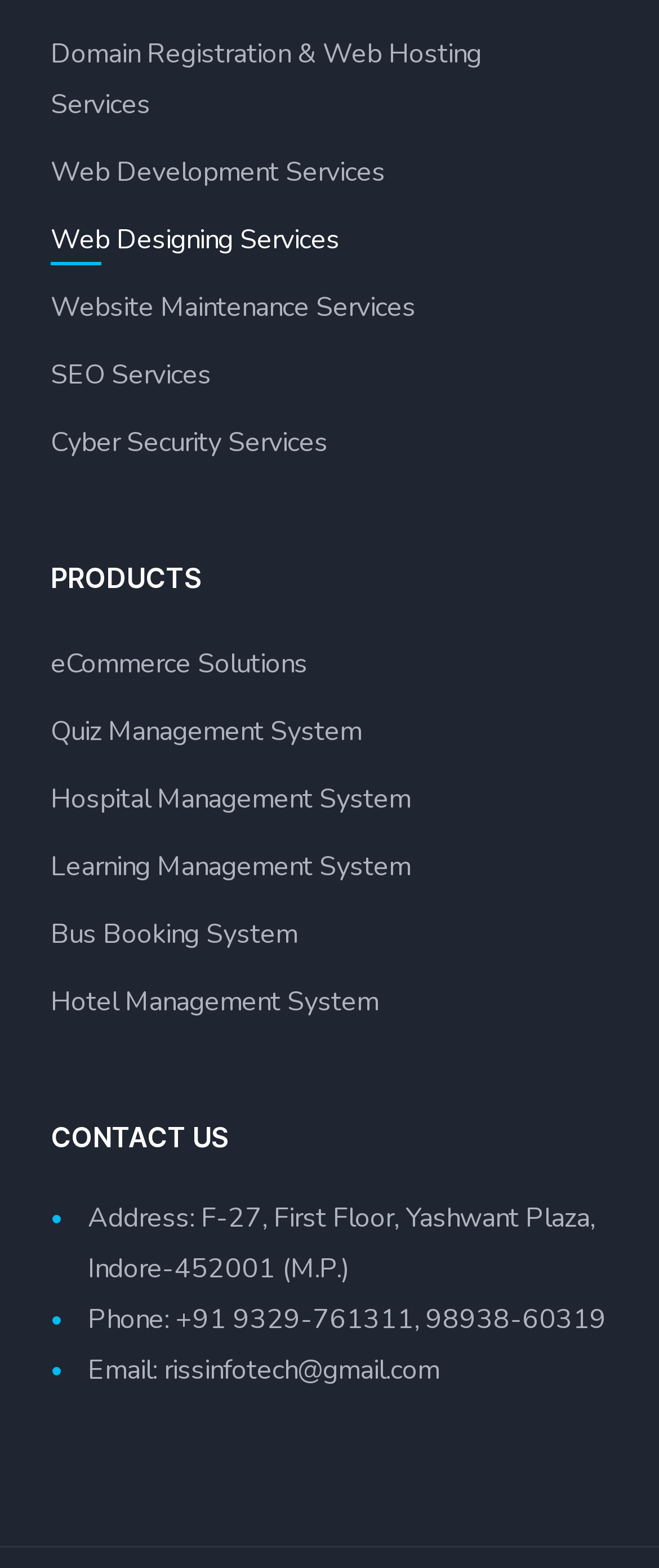How many management systems are listed under products?
Using the picture, provide a one-word or short phrase answer.

5